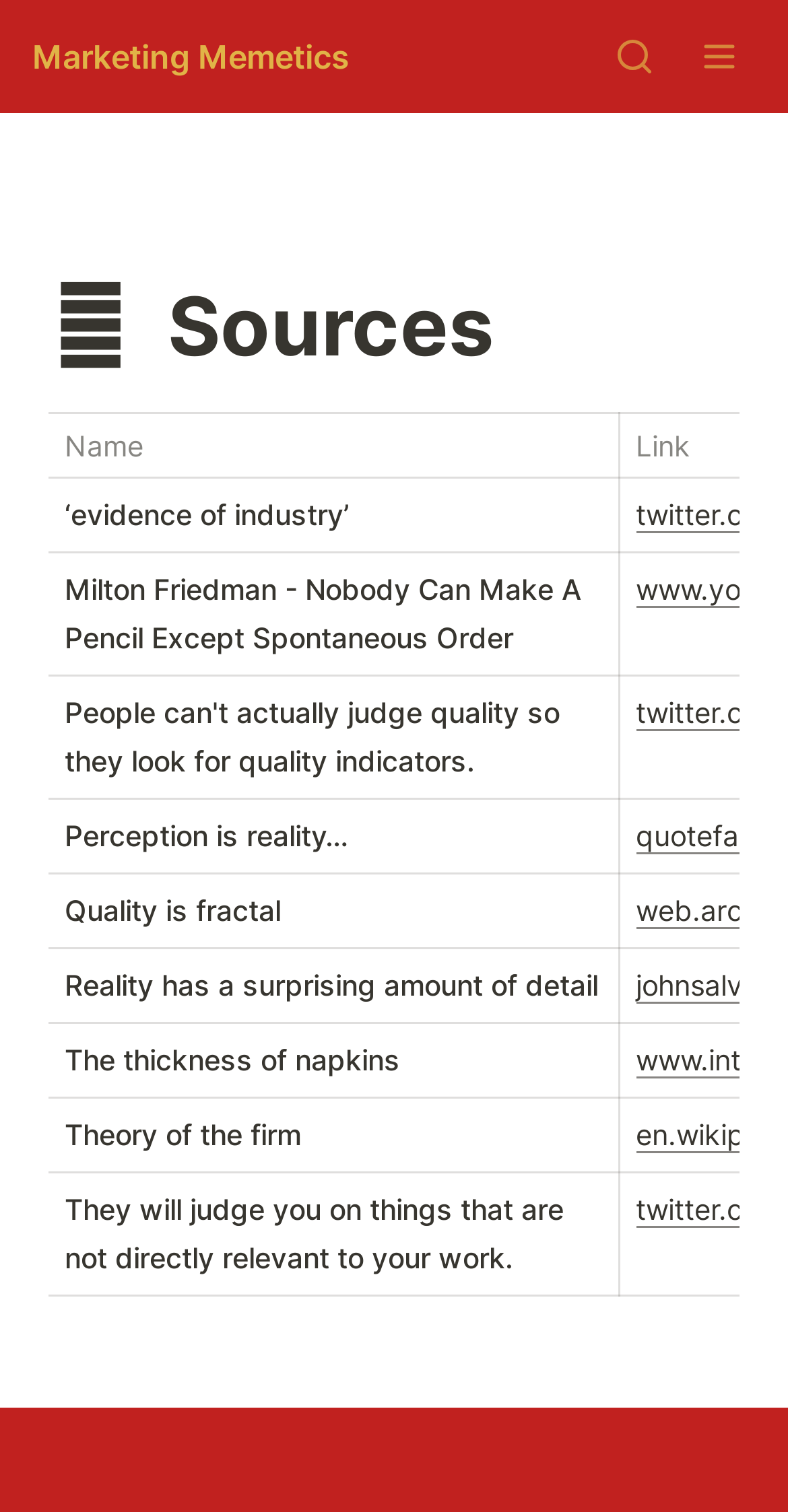Give an in-depth explanation of the webpage layout and content.

The webpage is titled "Sources" and has a main navigation section at the top, spanning the entire width of the page. Within this section, there is a link to "Marketing Memetics" on the left, accompanied by two small images on the right.

Below the navigation section, there is a large heading that reads "Sources" and a static text element displaying a book emoji (📚) on the left. The main content of the page is organized into a grid, with a column header labeled "Name" at the top.

The grid contains several cells, each displaying a quote or phrase, such as "‘evidence of industry’", "Milton Friedman - Nobody Can Make A Pencil Except Spontaneous Order", and "People can't actually judge quality so they look for quality indicators." Some of these cells also contain links to Twitter, positioned on the right side of the cell.

There are a total of 7 grid cells, each with a unique quote or phrase, and 3 of them contain links to Twitter. The grid cells are stacked vertically, with the first cell starting from the top-left corner of the grid and the last cell ending at the bottom-right corner.